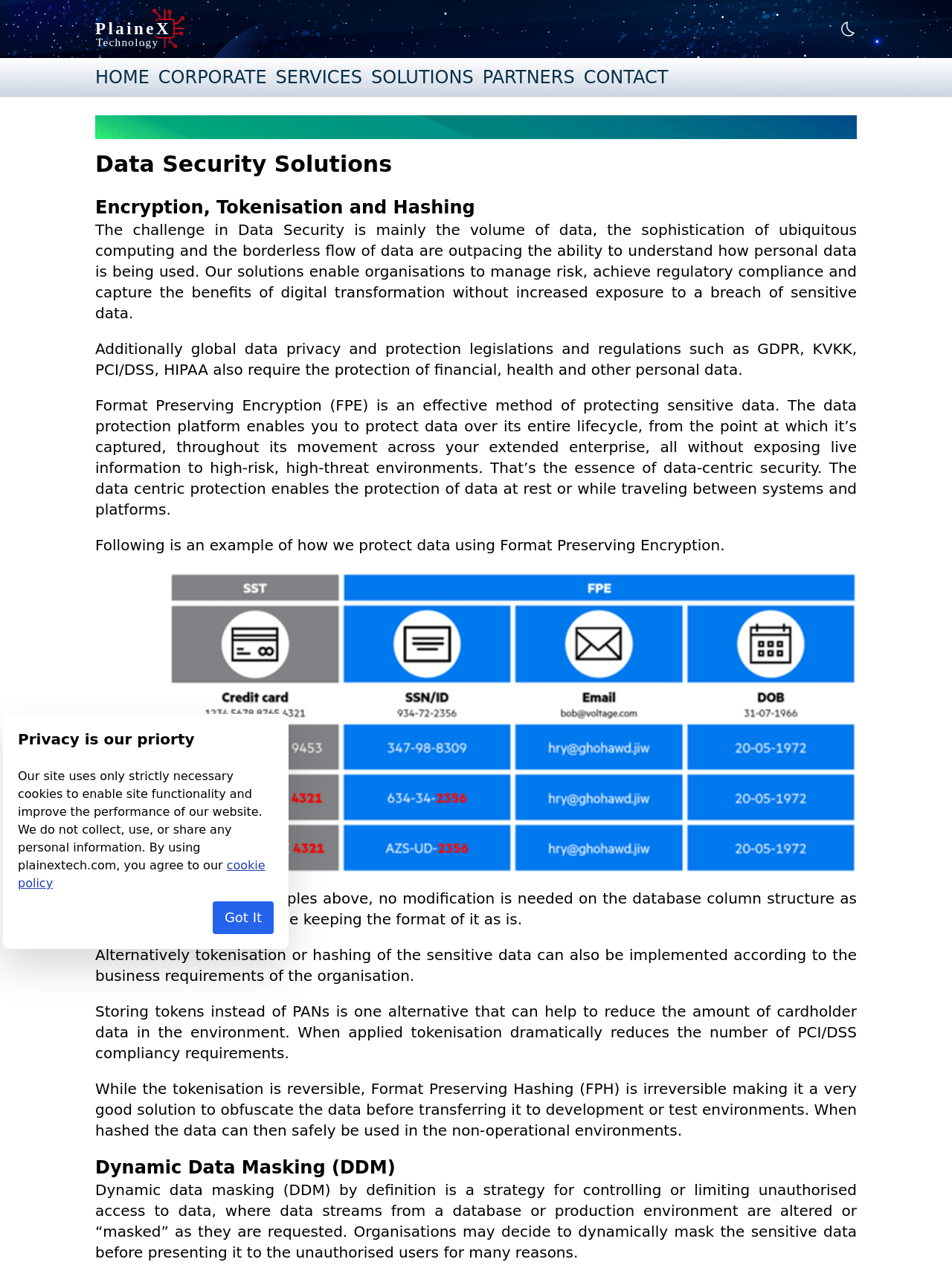Provide a thorough and detailed response to the question by examining the image: 
What is the purpose of Format Preserving Encryption?

The purpose of Format Preserving Encryption is obtained from the paragraph that describes it as an effective method of protecting sensitive data. It enables organizations to manage risk, achieve regulatory compliance, and capture the benefits of digital transformation without increased exposure to a breach of sensitive data.